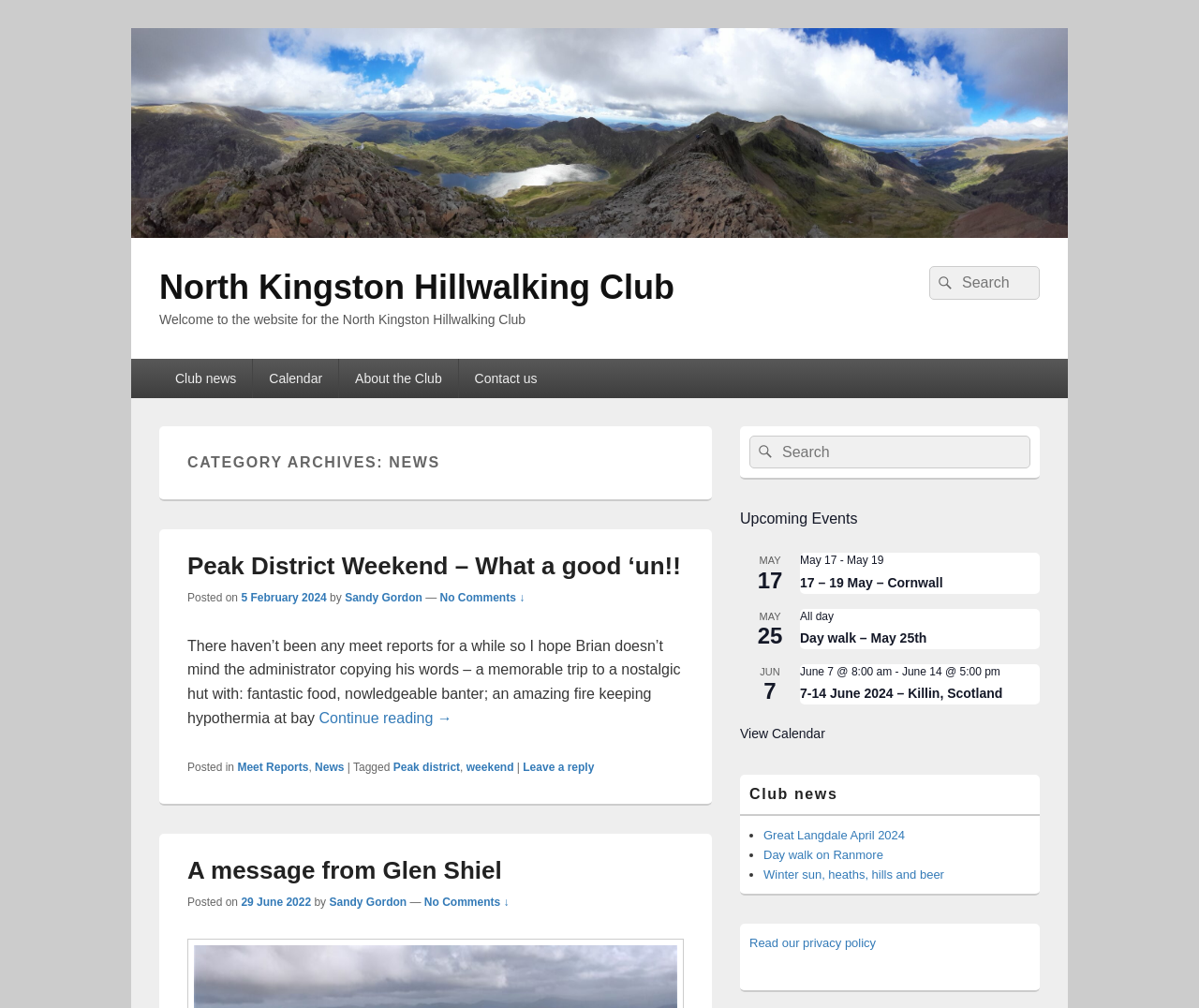Using the provided element description: "Day walk – May 25th", identify the bounding box coordinates. The coordinates should be four floats between 0 and 1 in the order [left, top, right, bottom].

[0.667, 0.626, 0.773, 0.641]